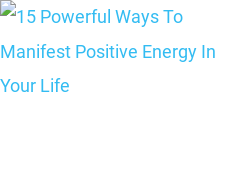Give a thorough and detailed caption for the image.

The image accompanies the article titled "15 Powerful Ways To Manifest Positive Energy In Your Life." This engaging piece outlines various techniques for harnessing and directing positive energy to enhance overall well-being. The title is presented in a vibrant blue font, highlighting the topic's emphasis on positivity and empowerment. The content promises to offer readers actionable insights and strategies to improve their lives through the practice of manifestation.